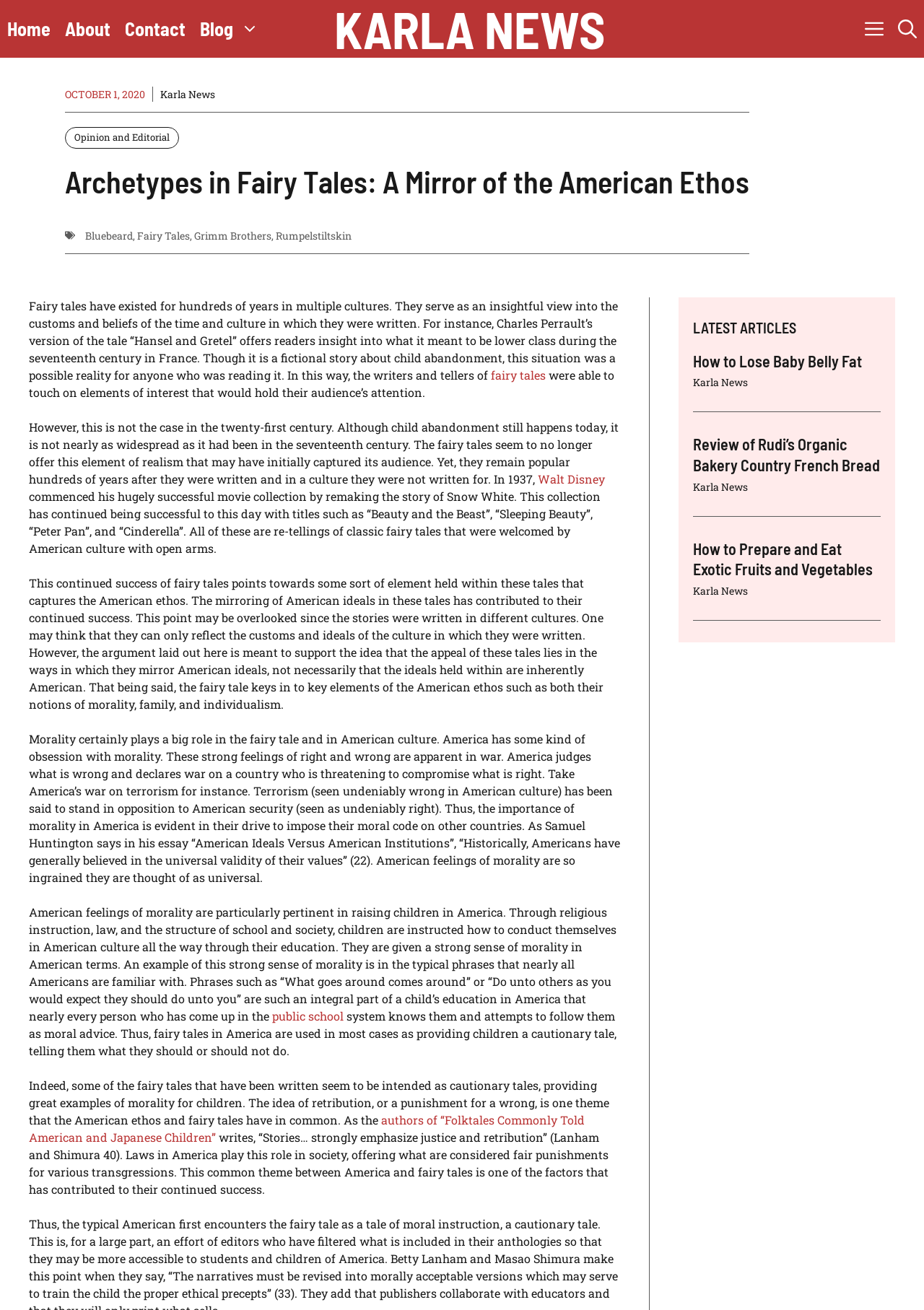Please identify and generate the text content of the webpage's main heading.

Archetypes in Fairy Tales: A Mirror of the American Ethos